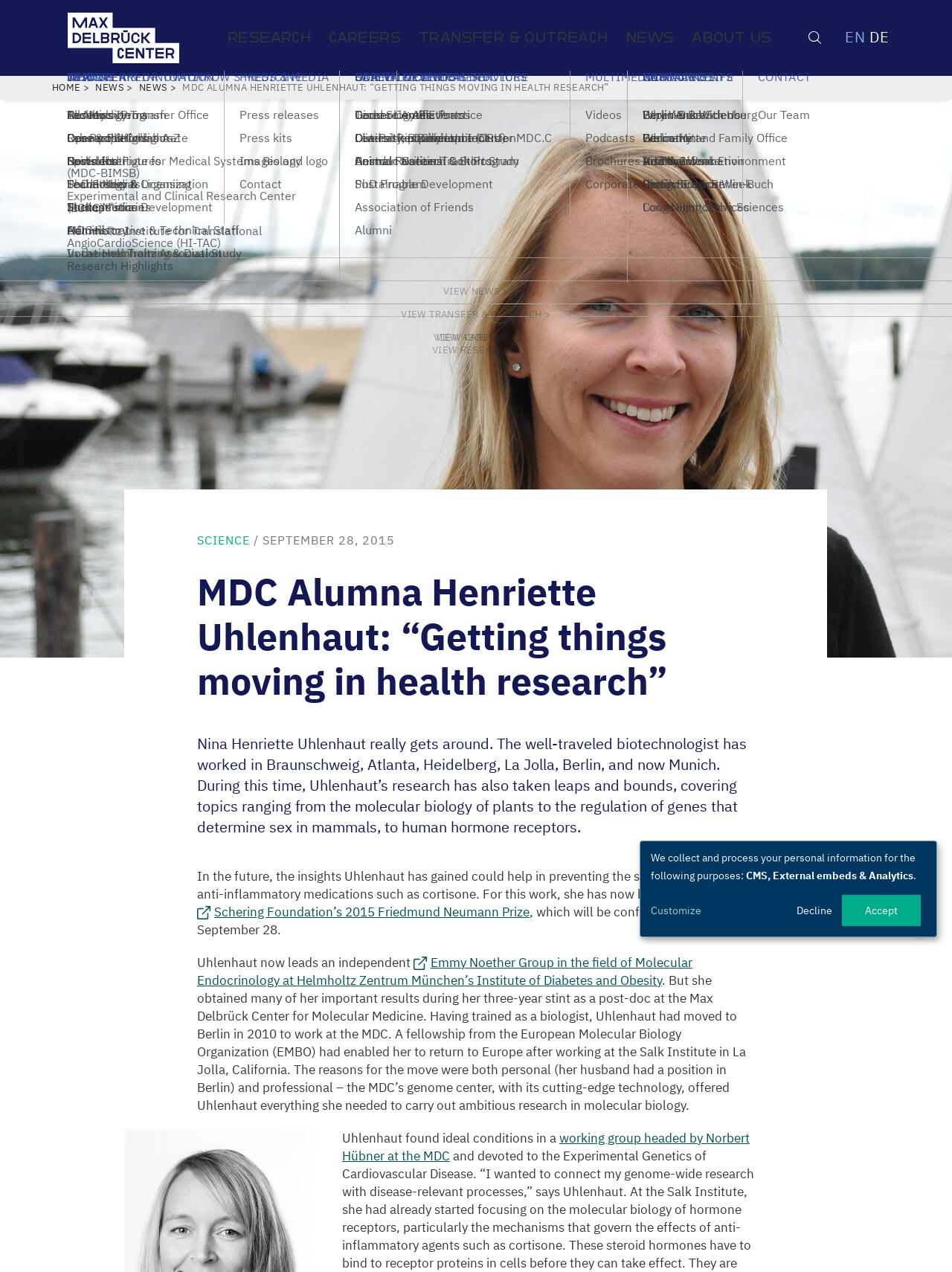Please locate the bounding box coordinates of the element that should be clicked to achieve the given instruction: "Go to About us page".

None